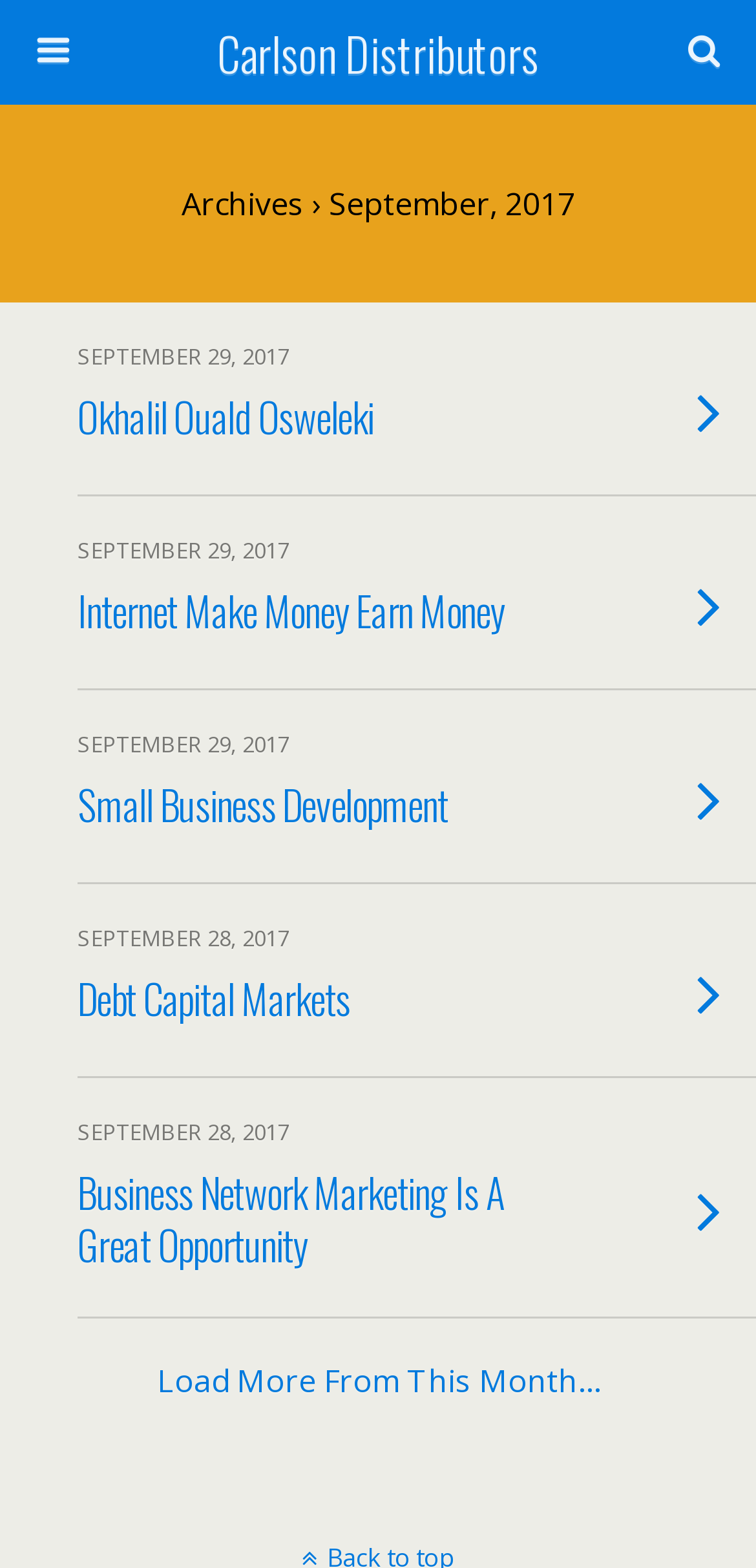Using the provided element description, identify the bounding box coordinates as (top-left x, top-left y, bottom-right x, bottom-right y). Ensure all values are between 0 and 1. Description: name="s" placeholder="Search this website…"

[0.051, 0.073, 0.754, 0.106]